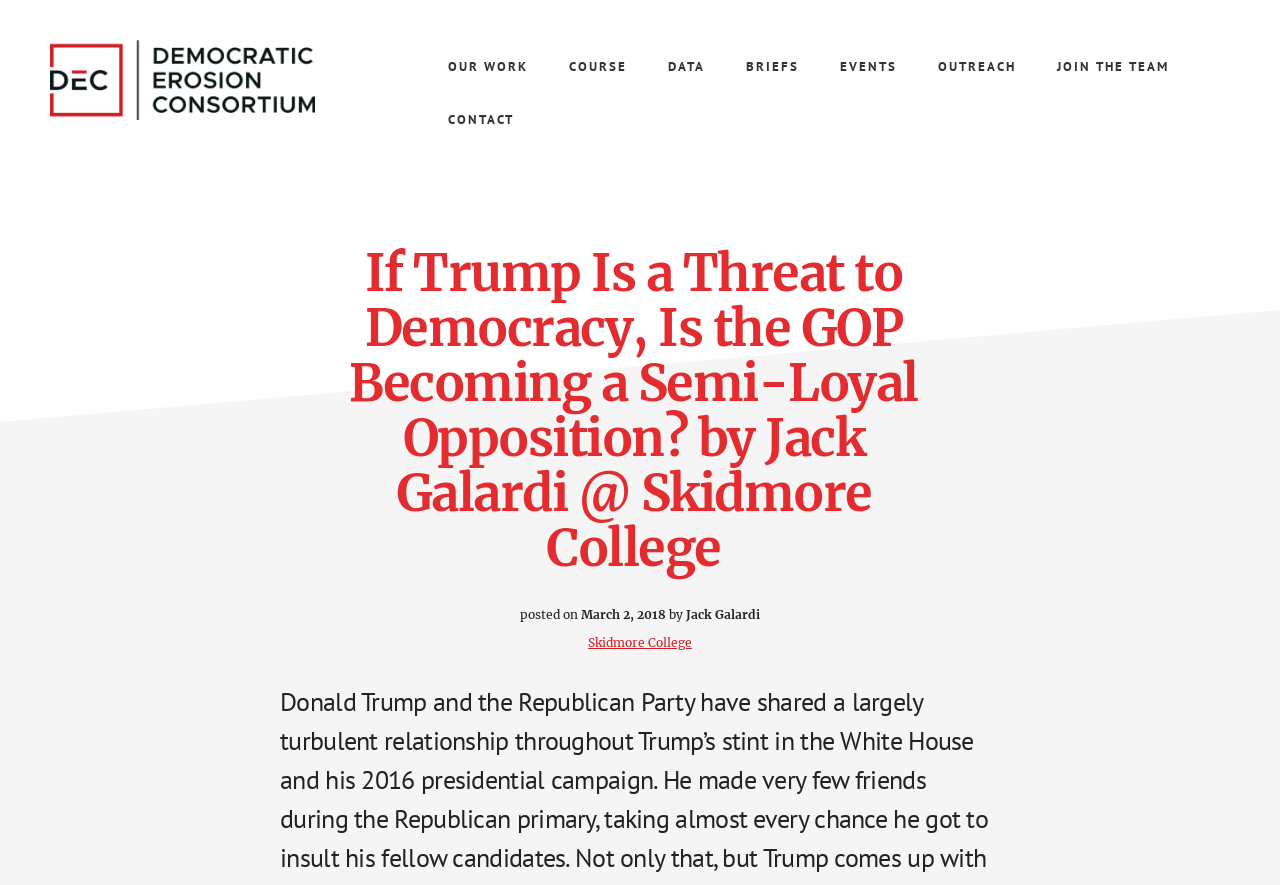Find the bounding box coordinates for the area you need to click to carry out the instruction: "check the contact information". The coordinates should be four float numbers between 0 and 1, indicated as [left, top, right, bottom].

[0.336, 0.105, 0.416, 0.165]